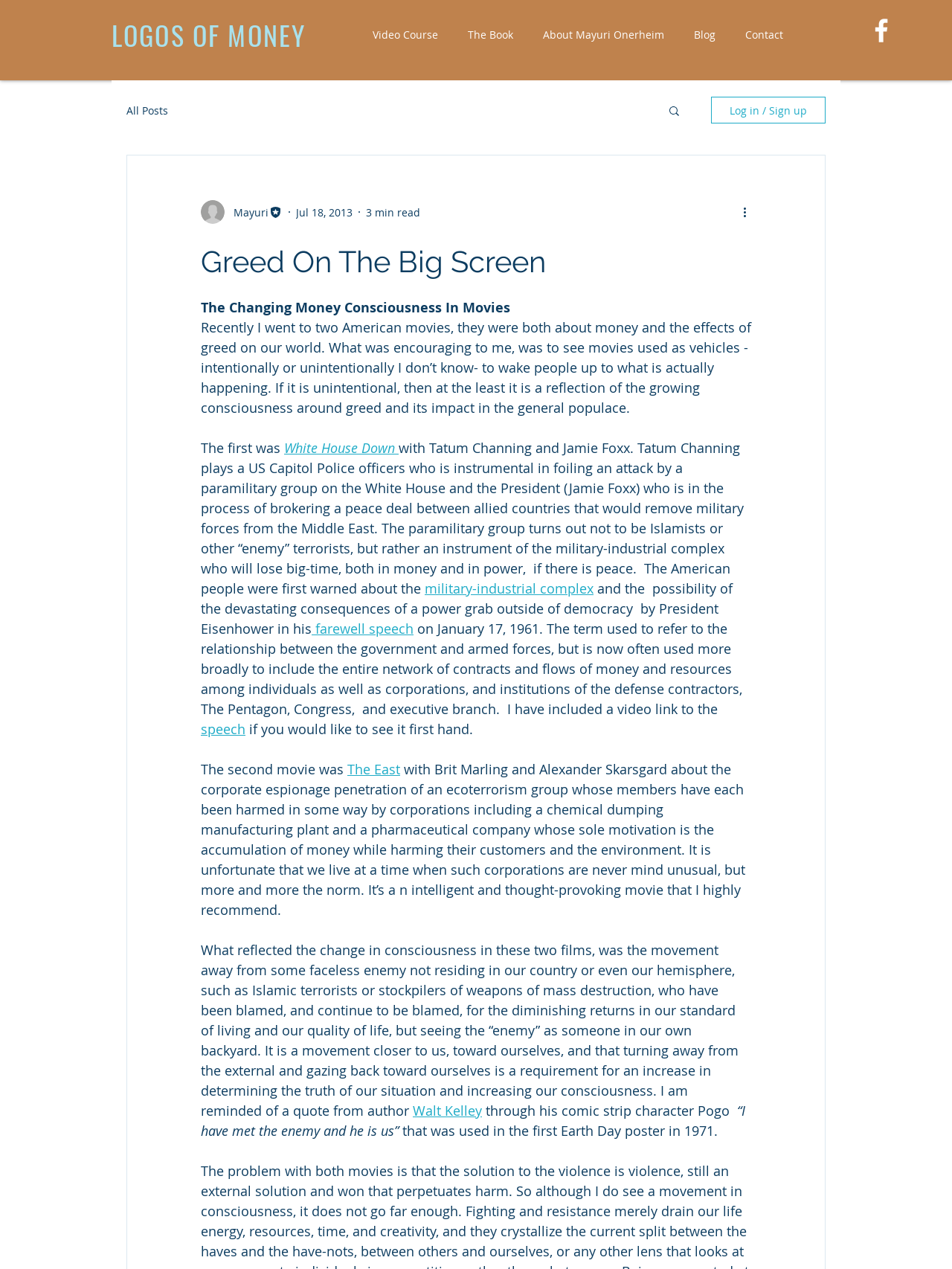Determine the bounding box coordinates of the region I should click to achieve the following instruction: "Log in or sign up". Ensure the bounding box coordinates are four float numbers between 0 and 1, i.e., [left, top, right, bottom].

[0.747, 0.076, 0.867, 0.097]